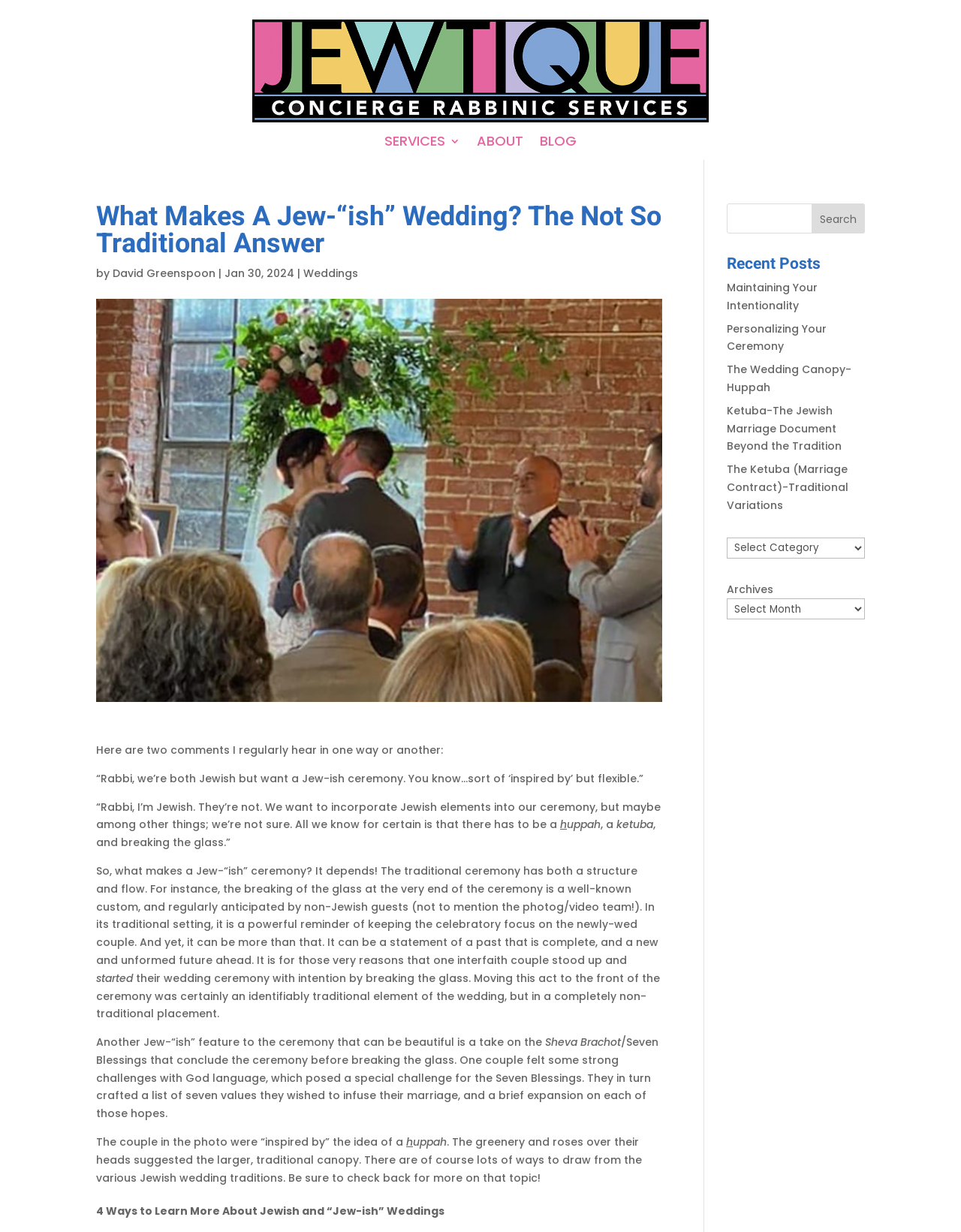Please determine the bounding box coordinates of the element to click in order to execute the following instruction: "Read the 'LAWN CARE TIPS' heading". The coordinates should be four float numbers between 0 and 1, specified as [left, top, right, bottom].

None